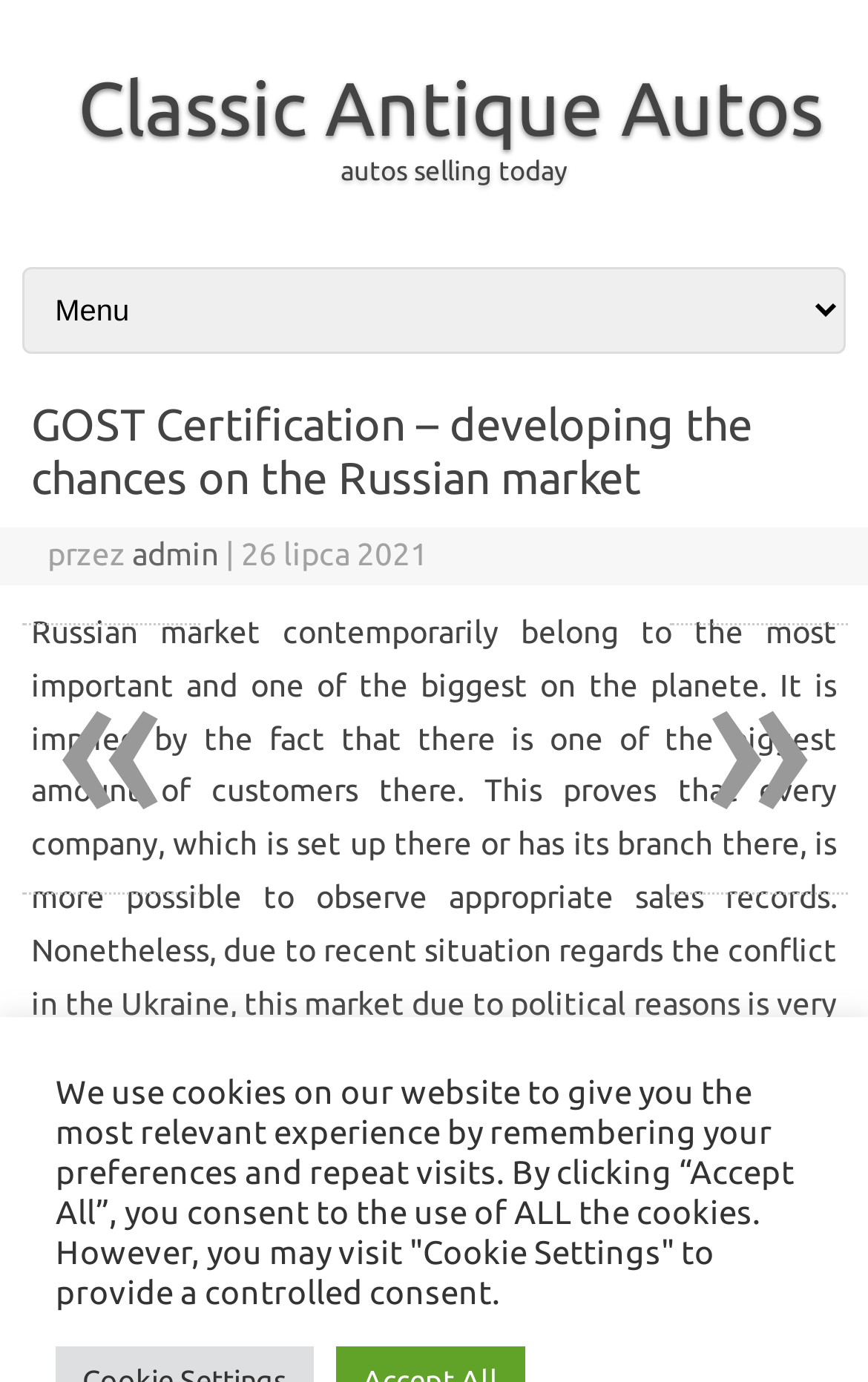Determine the title of the webpage and give its text content.

GOST Certification – developing the chances on the Russian market